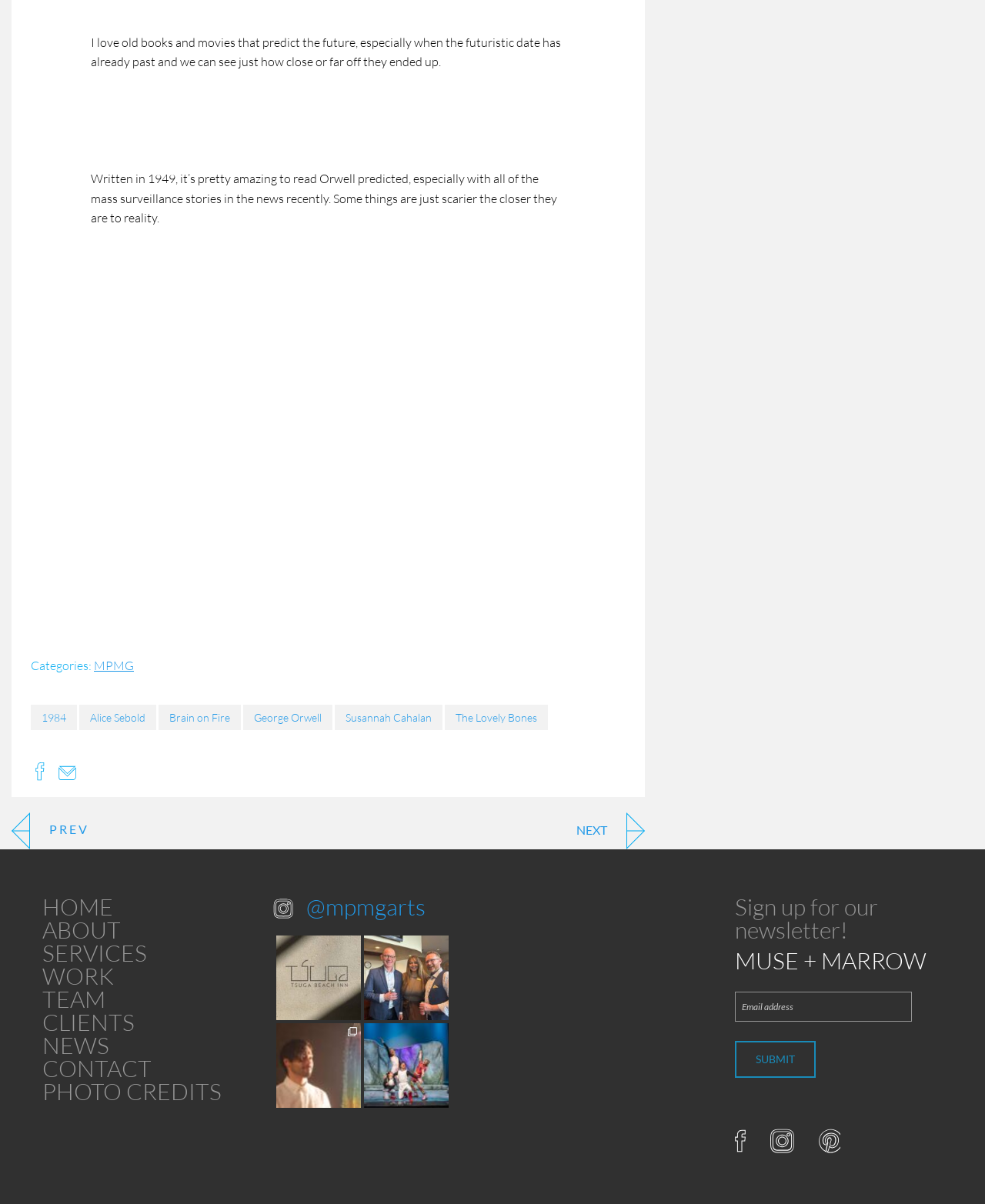Refer to the image and provide a thorough answer to this question:
What is the author of the book mentioned?

The webpage mentions 'Written in 1949, it’s pretty amazing to read Orwell predicted...' which indicates that the author being referred to is George Orwell.